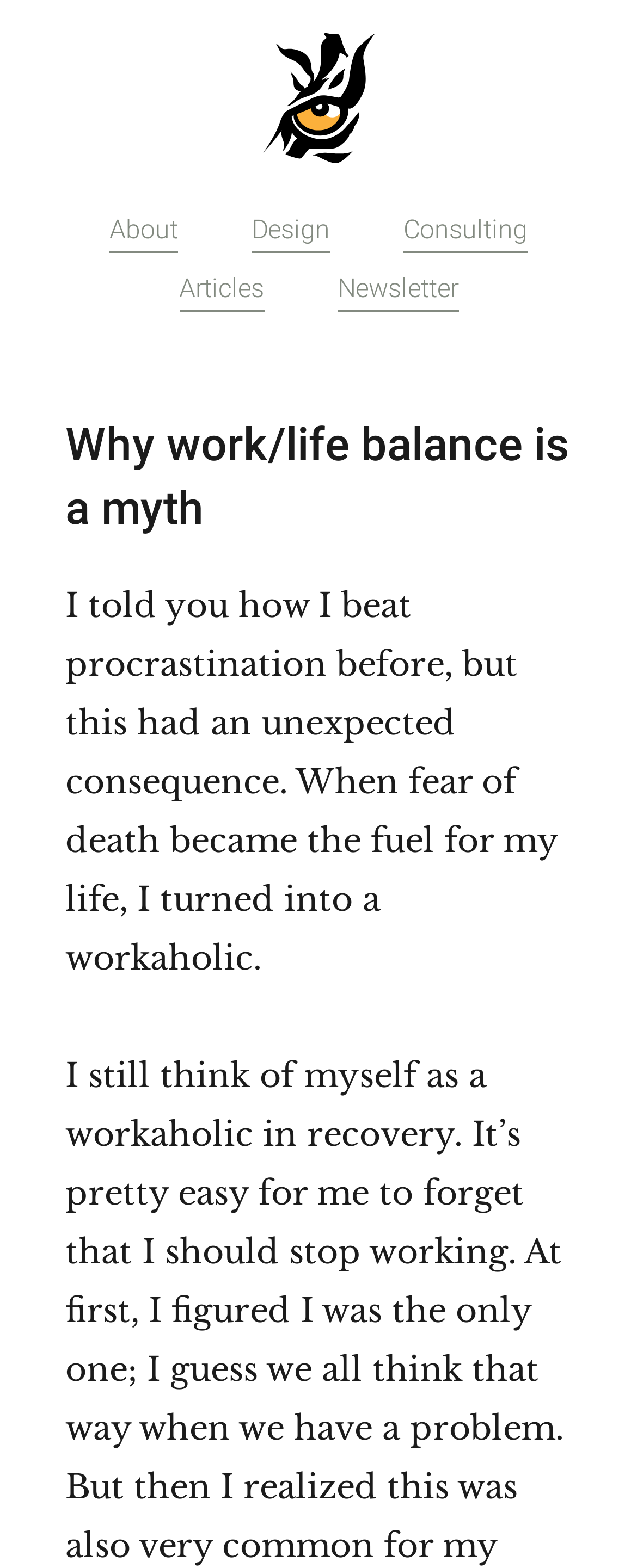Identify and provide the text of the main header on the webpage.

Why work/life balance is a myth